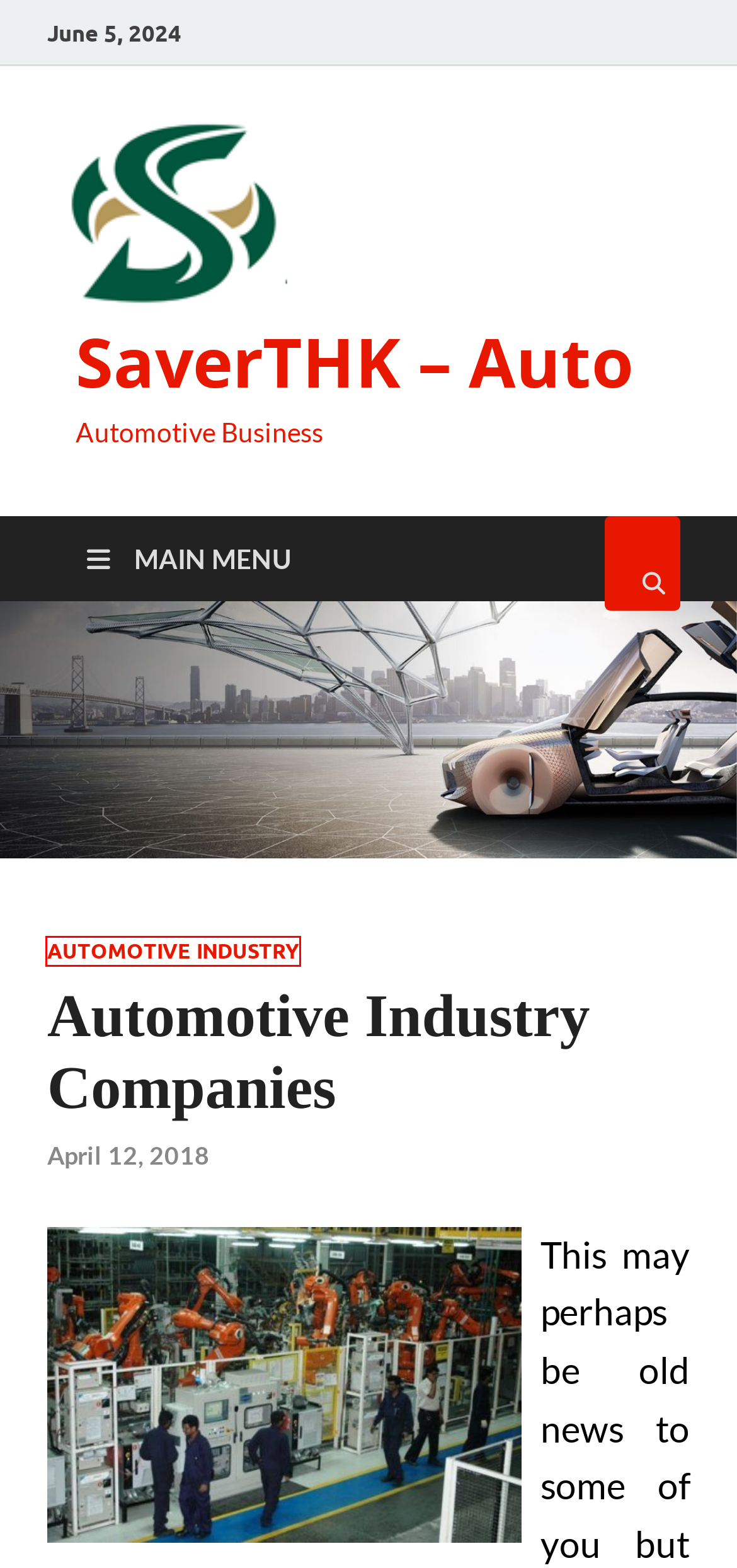Consider the screenshot of a webpage with a red bounding box around an element. Select the webpage description that best corresponds to the new page after clicking the element inside the red bounding box. Here are the candidates:
A. Orwigsburg Service Center Inc In Orwigsburg, PA, Pennsylvania | SaverTHK - Auto
B. Automotive Industry | SaverTHK - Auto
C. saverthk.org
D. Major Car Brands | SaverTHK - Auto
E. Authorized Service Centre | SaverTHK - Auto
F. Top Car Manufacturers | SaverTHK - Auto
G. Blog Tool, Publishing Platform, and CMS – WordPress.org
H. companies | SaverTHK - Auto

B